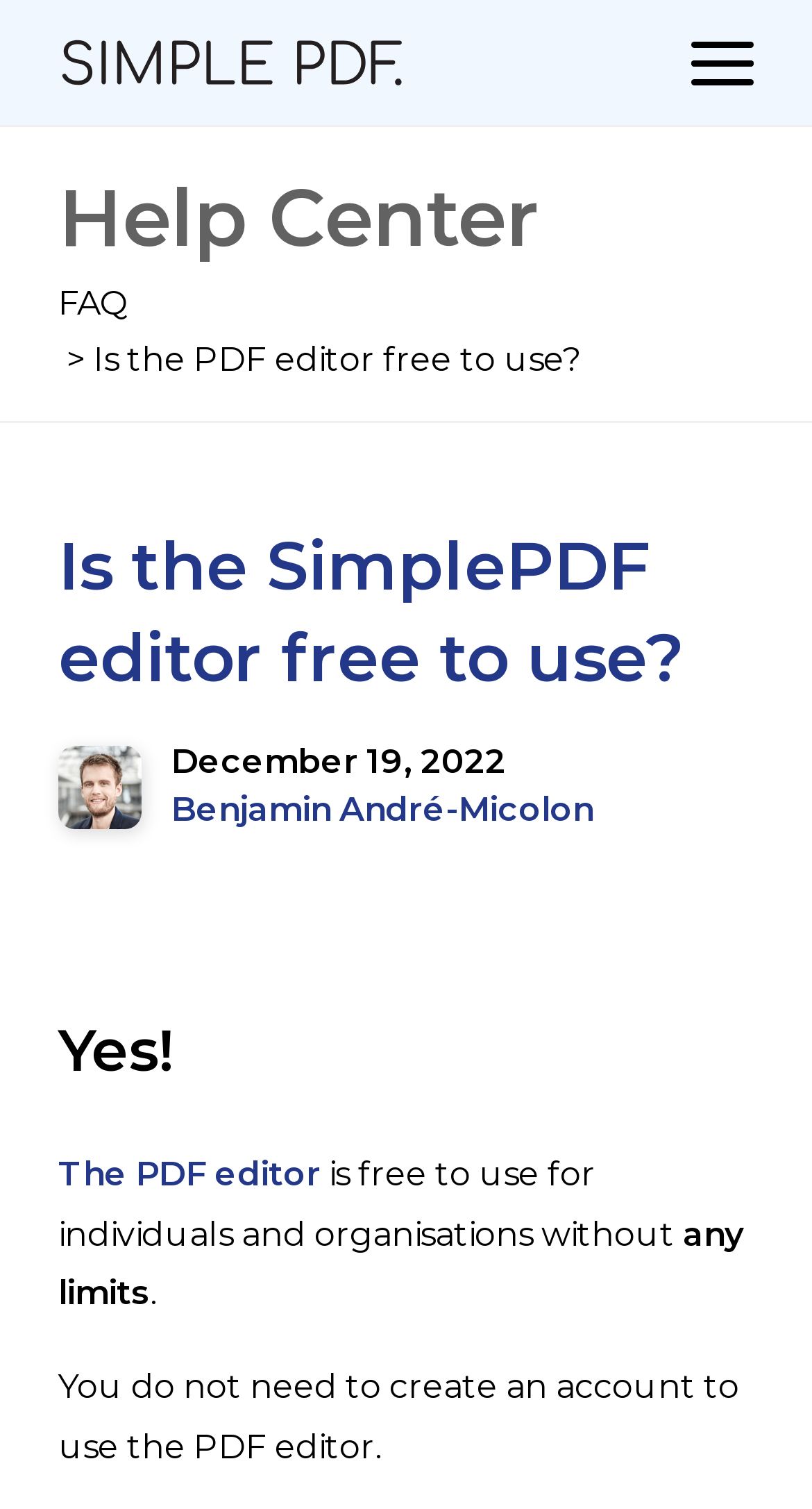Using the description: "The PDF editor", identify the bounding box of the corresponding UI element in the screenshot.

[0.072, 0.764, 0.395, 0.791]